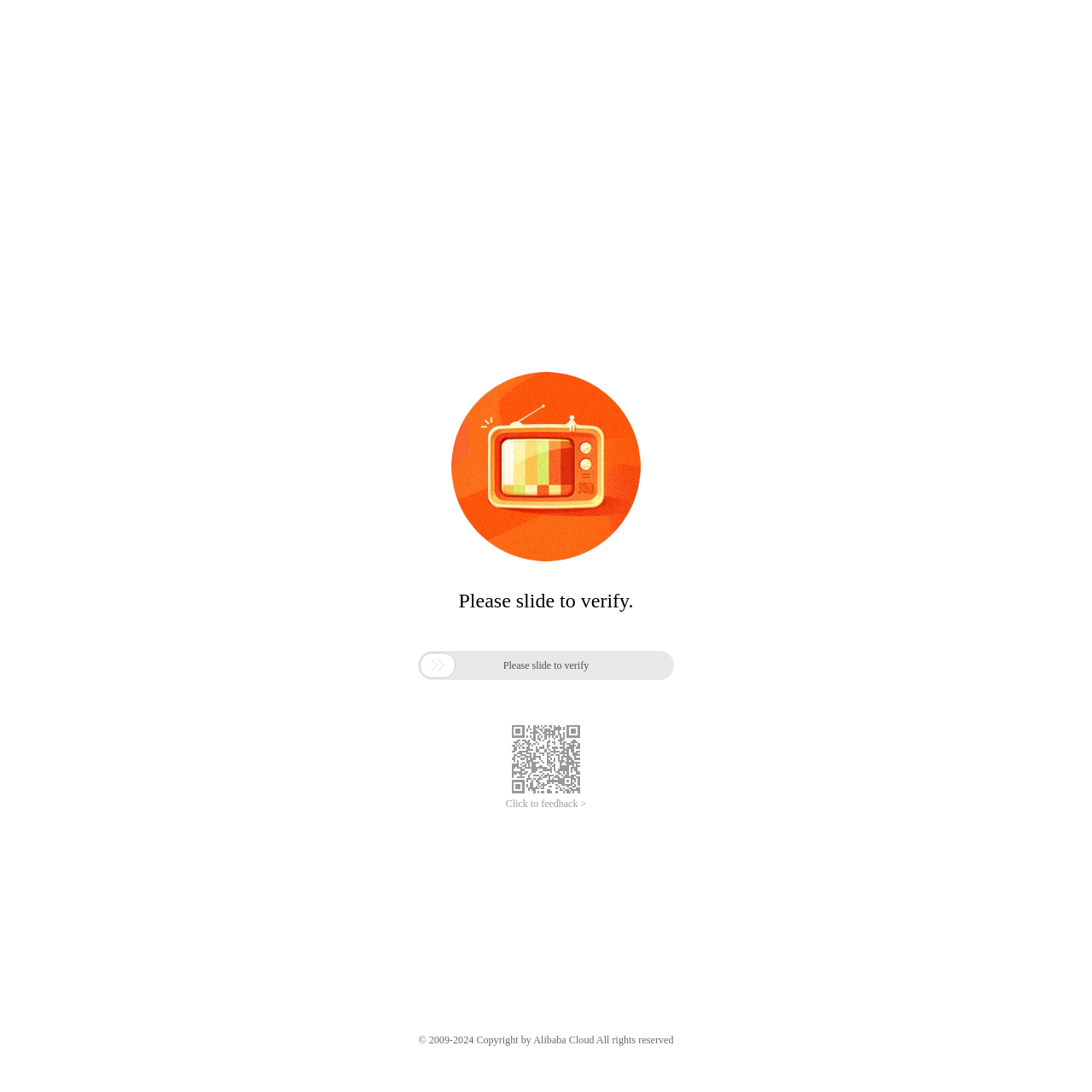Using the format (top-left x, top-left y, bottom-right x, bottom-right y), and given the element description, identify the bounding box coordinates within the screenshot: Click to feedback >

[0.463, 0.73, 0.537, 0.742]